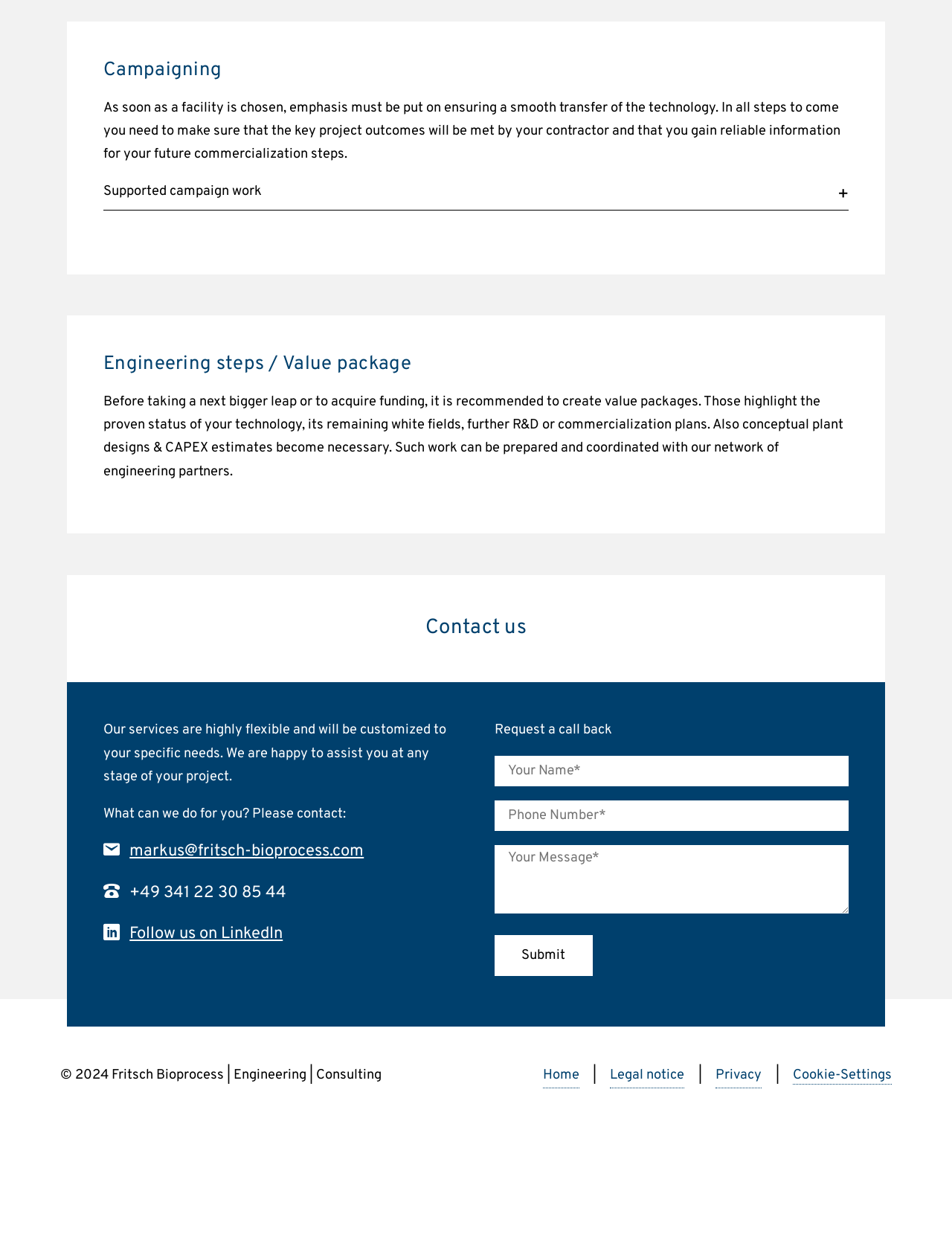Find the bounding box of the element with the following description: "markus@fritsch-bioprocess.com". The coordinates must be four float numbers between 0 and 1, formatted as [left, top, right, bottom].

[0.136, 0.674, 0.382, 0.69]